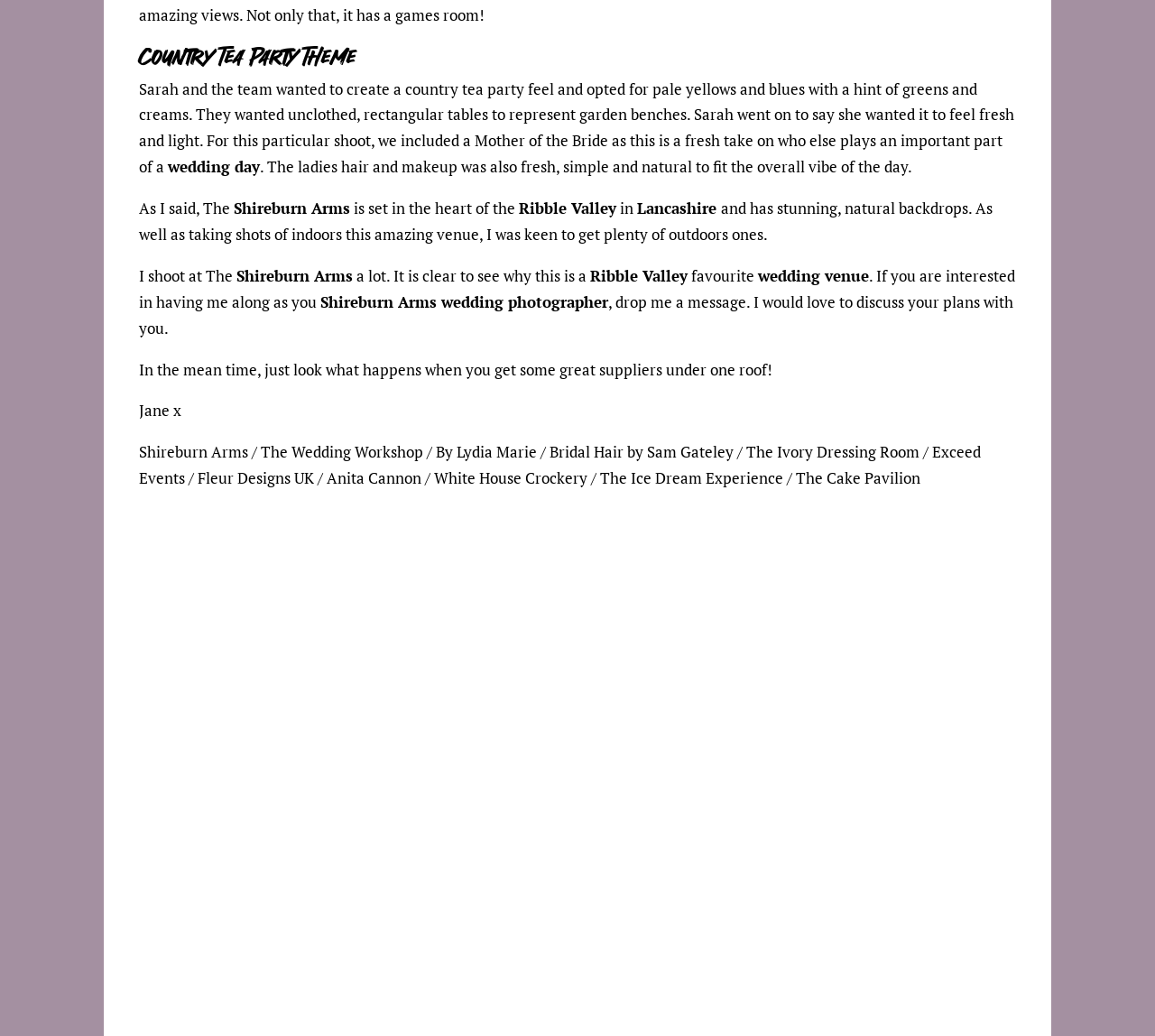Identify the bounding box of the UI element that matches this description: "The Wedding Workshop".

[0.225, 0.426, 0.366, 0.446]